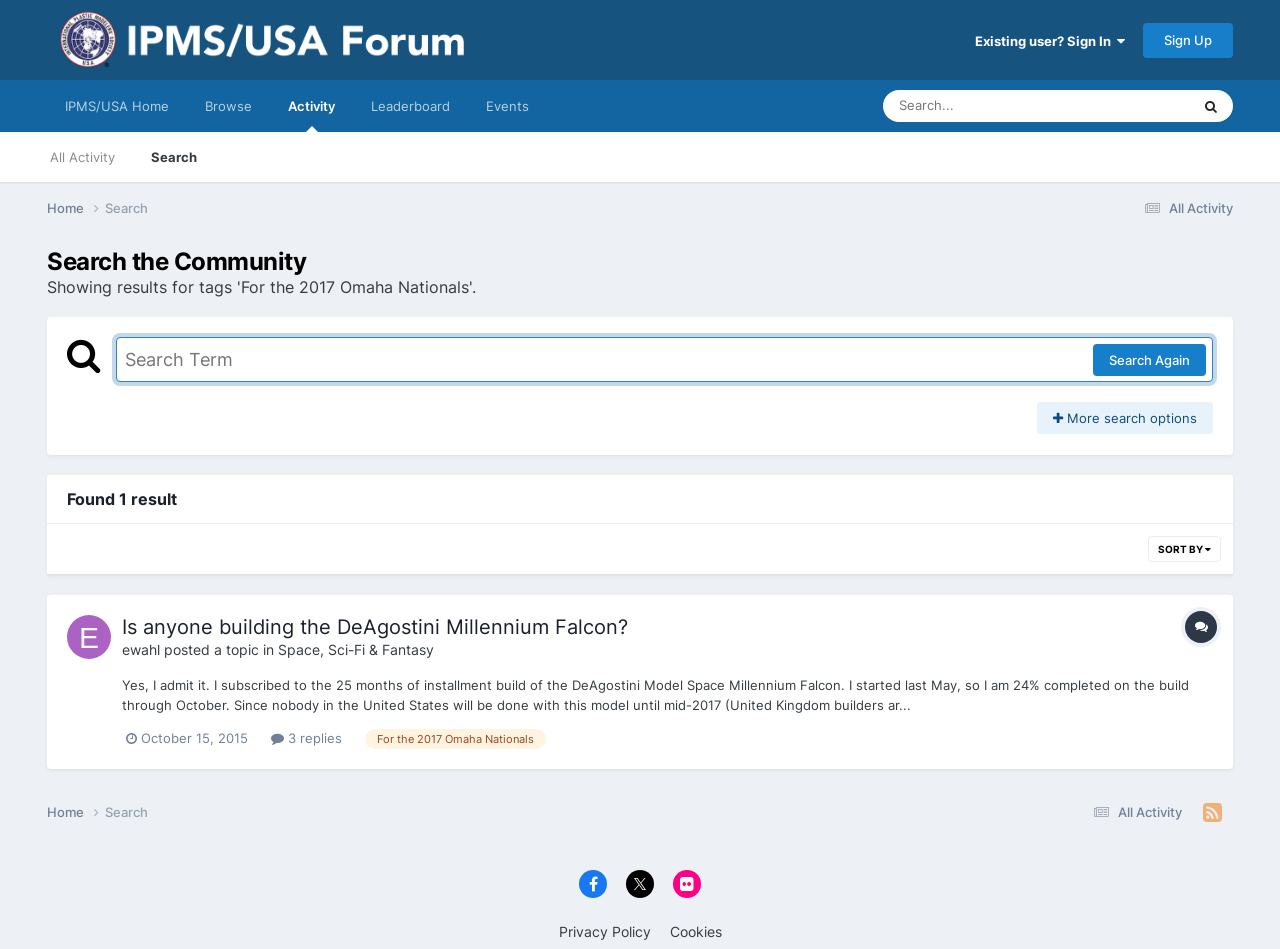Answer succinctly with a single word or phrase:
What is the category of the topic?

Space, Sci-Fi & Fantasy